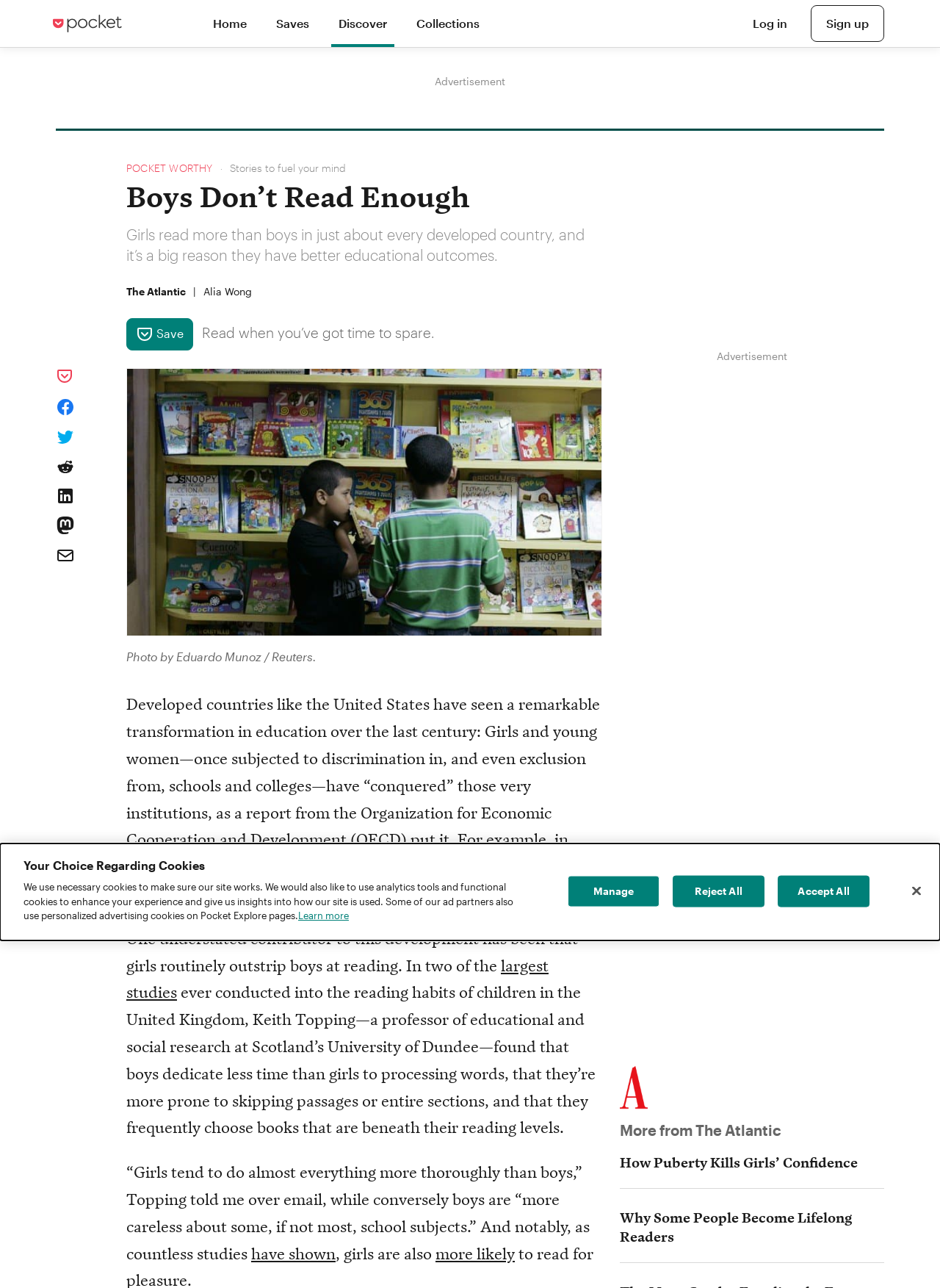Indicate the bounding box coordinates of the element that must be clicked to execute the instruction: "Click on the 'Save' button". The coordinates should be given as four float numbers between 0 and 1, i.e., [left, top, right, bottom].

[0.134, 0.247, 0.205, 0.272]